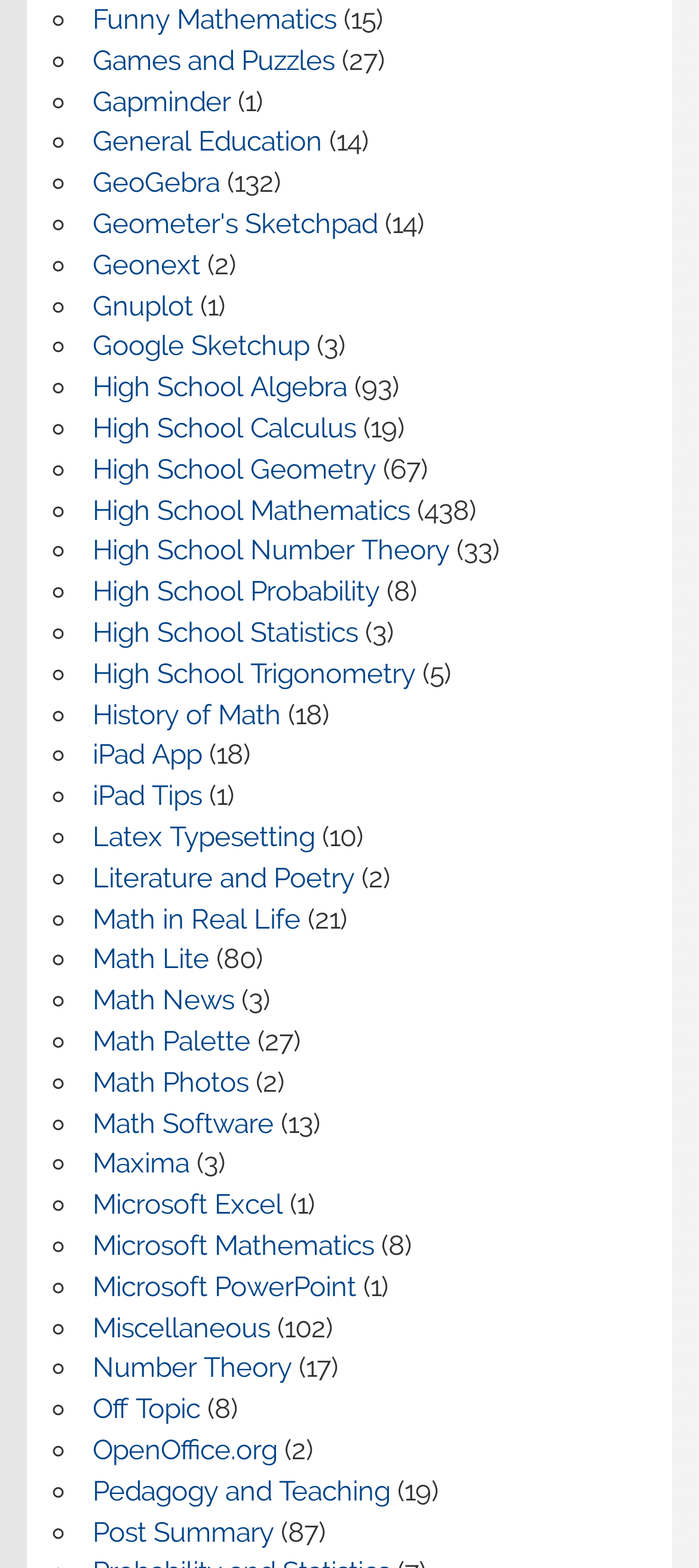Use the details in the image to answer the question thoroughly: 
What is the category of the link 'GeoGebra'?

The link 'GeoGebra' is categorized under Mathematics, as it is a mathematical software and is listed among other mathematical links on the webpage. The link has a bounding box coordinate of [0.132, 0.107, 0.314, 0.127] and is indicated by the list marker '◦'.